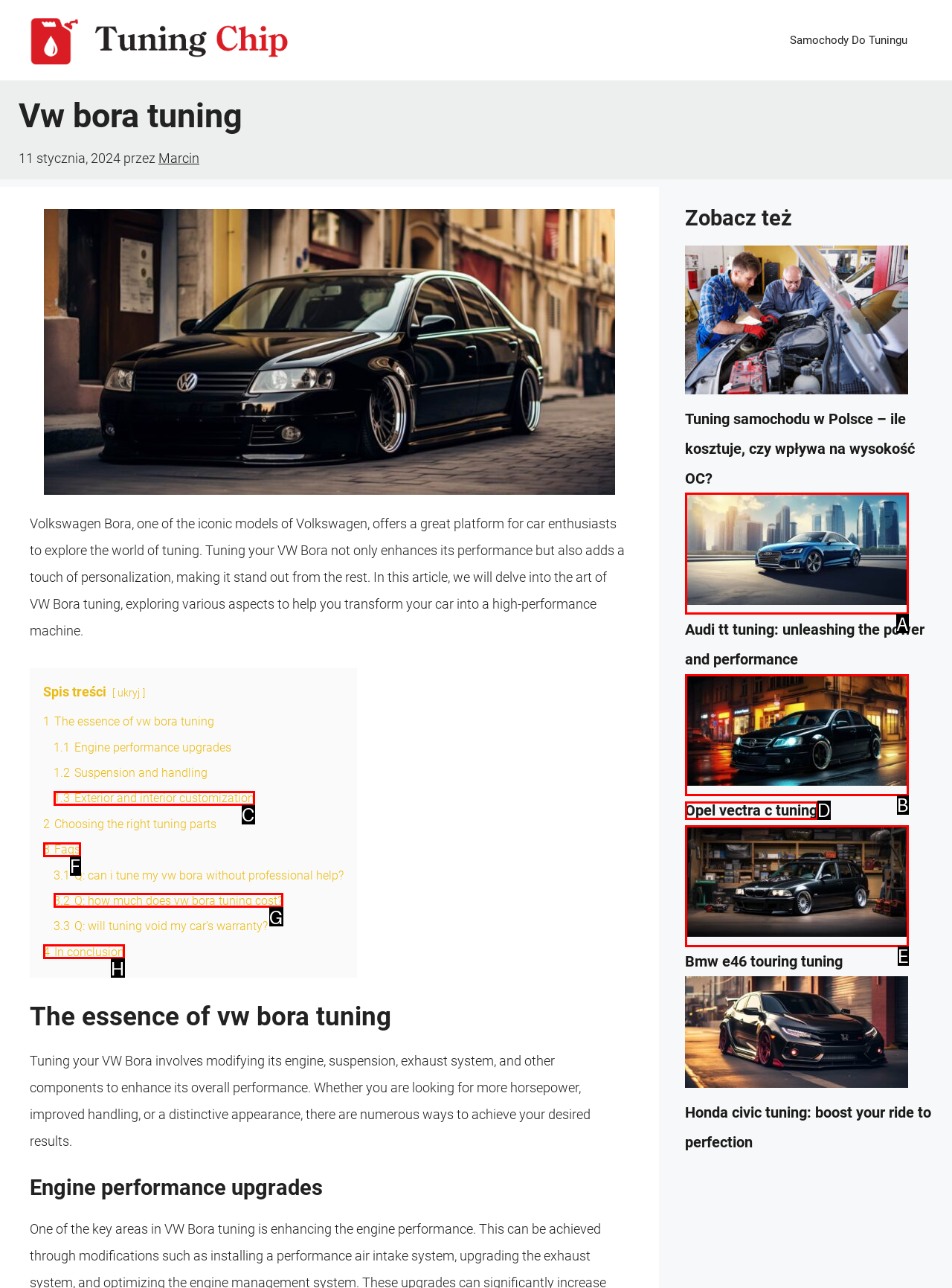Choose the letter of the option that needs to be clicked to perform the task: View the related article about 'Audi tt tuning'. Answer with the letter.

A